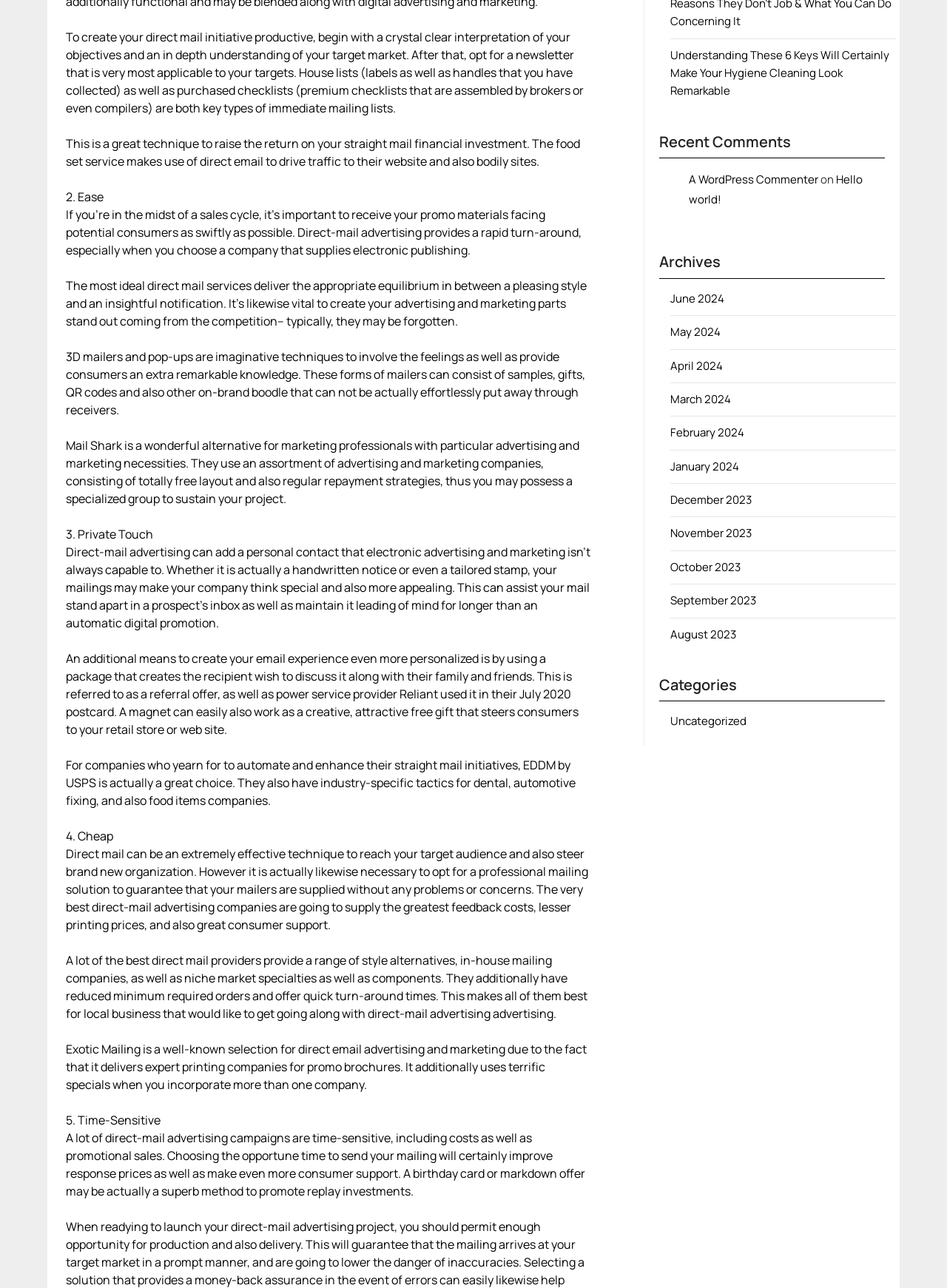Using the provided element description: "A WordPress Commenter", determine the bounding box coordinates of the corresponding UI element in the screenshot.

[0.728, 0.133, 0.864, 0.145]